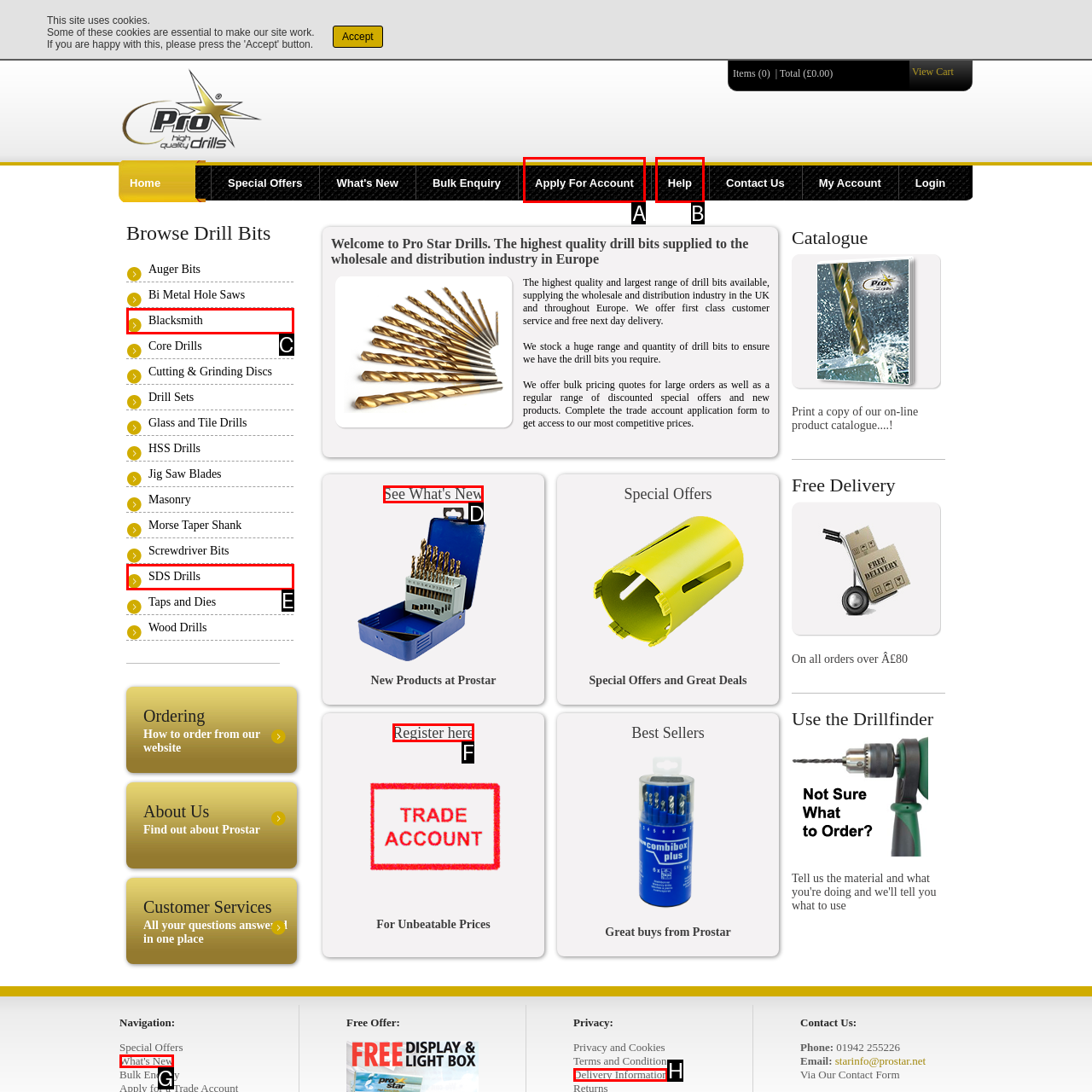Please indicate which HTML element should be clicked to fulfill the following task: Register here. Provide the letter of the selected option.

F